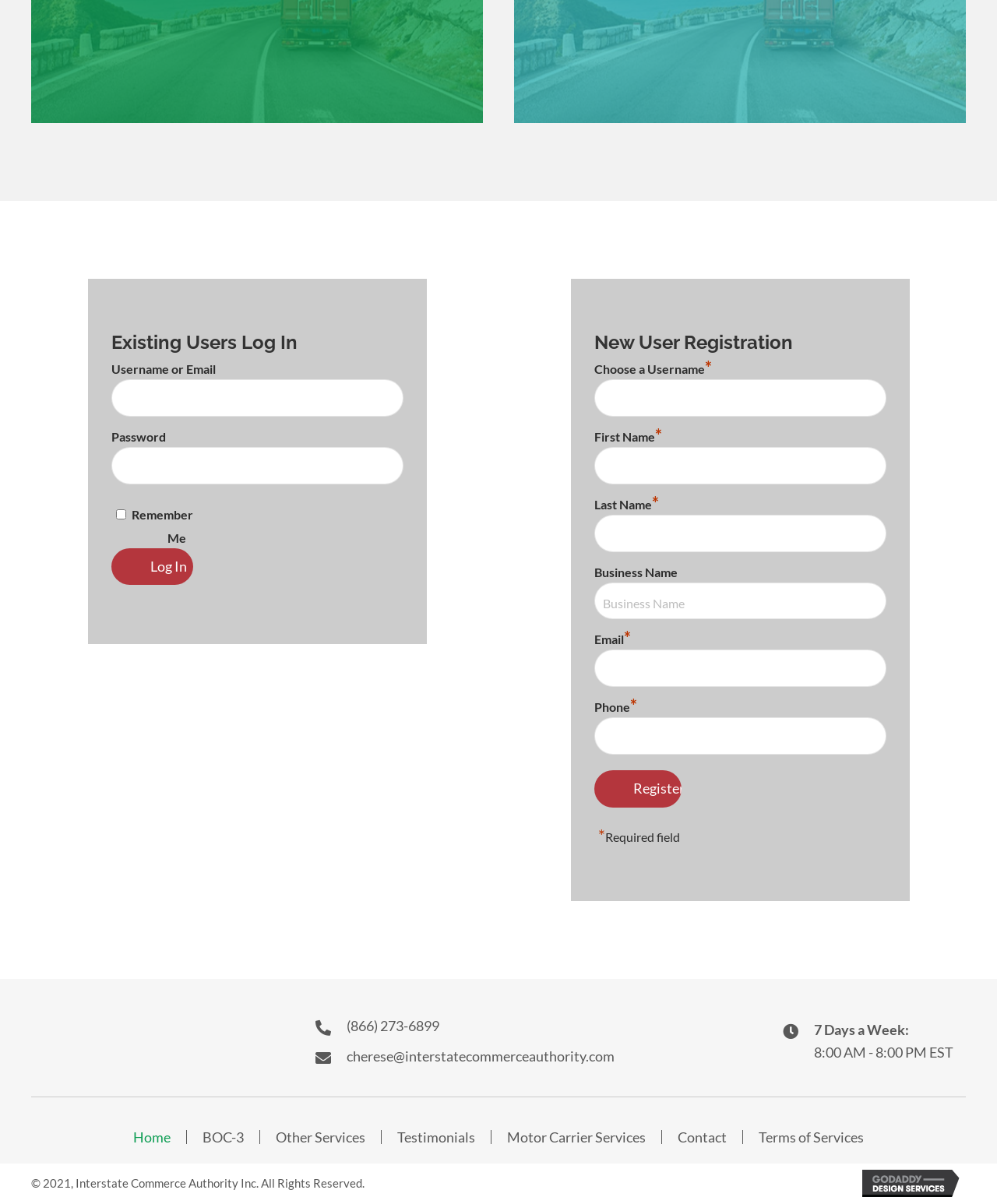Please provide the bounding box coordinates for the element that needs to be clicked to perform the following instruction: "Click on WEDDINGS". The coordinates should be given as four float numbers between 0 and 1, i.e., [left, top, right, bottom].

None